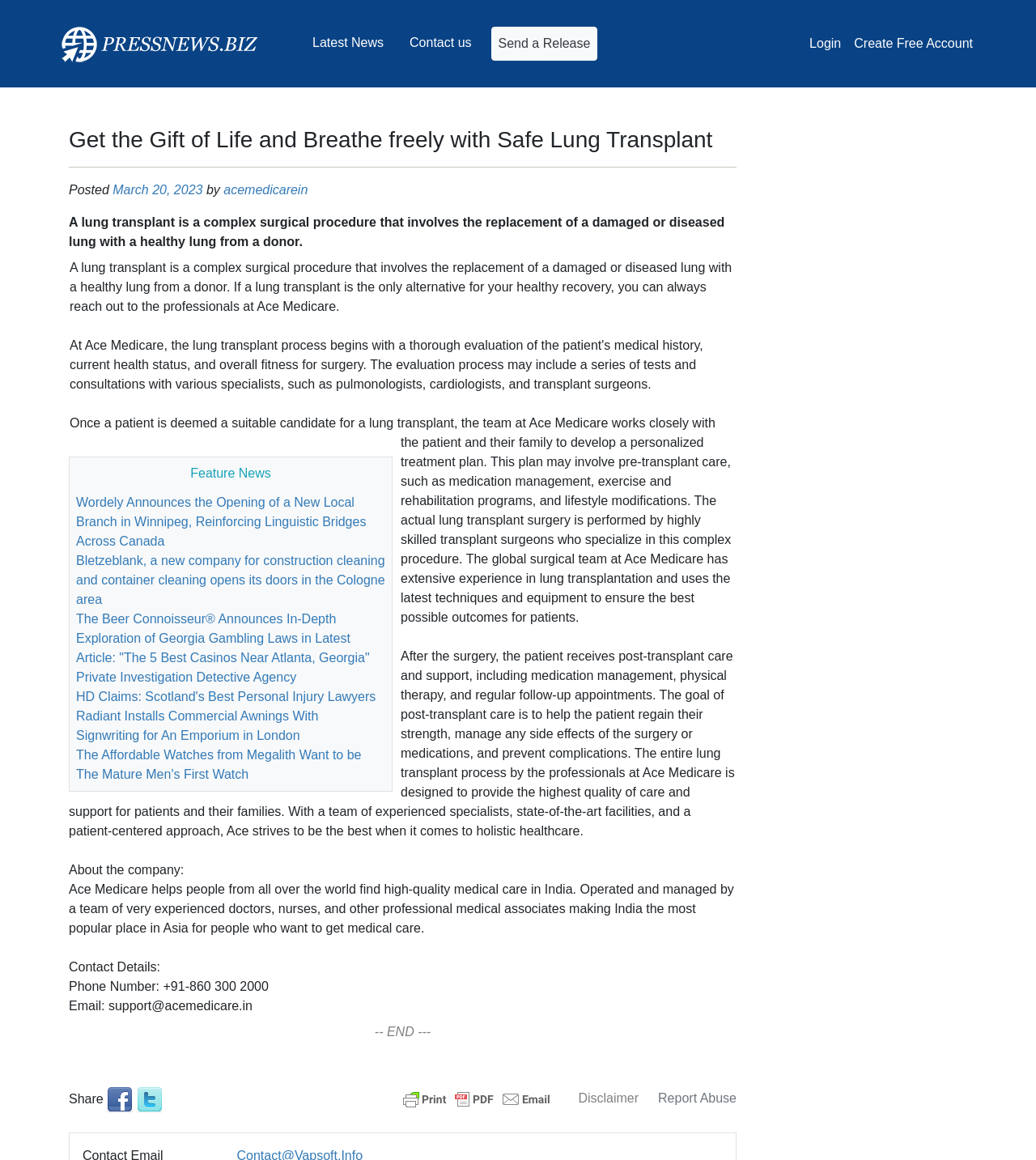Please determine the bounding box coordinates of the section I need to click to accomplish this instruction: "Read the latest news".

[0.295, 0.023, 0.377, 0.051]